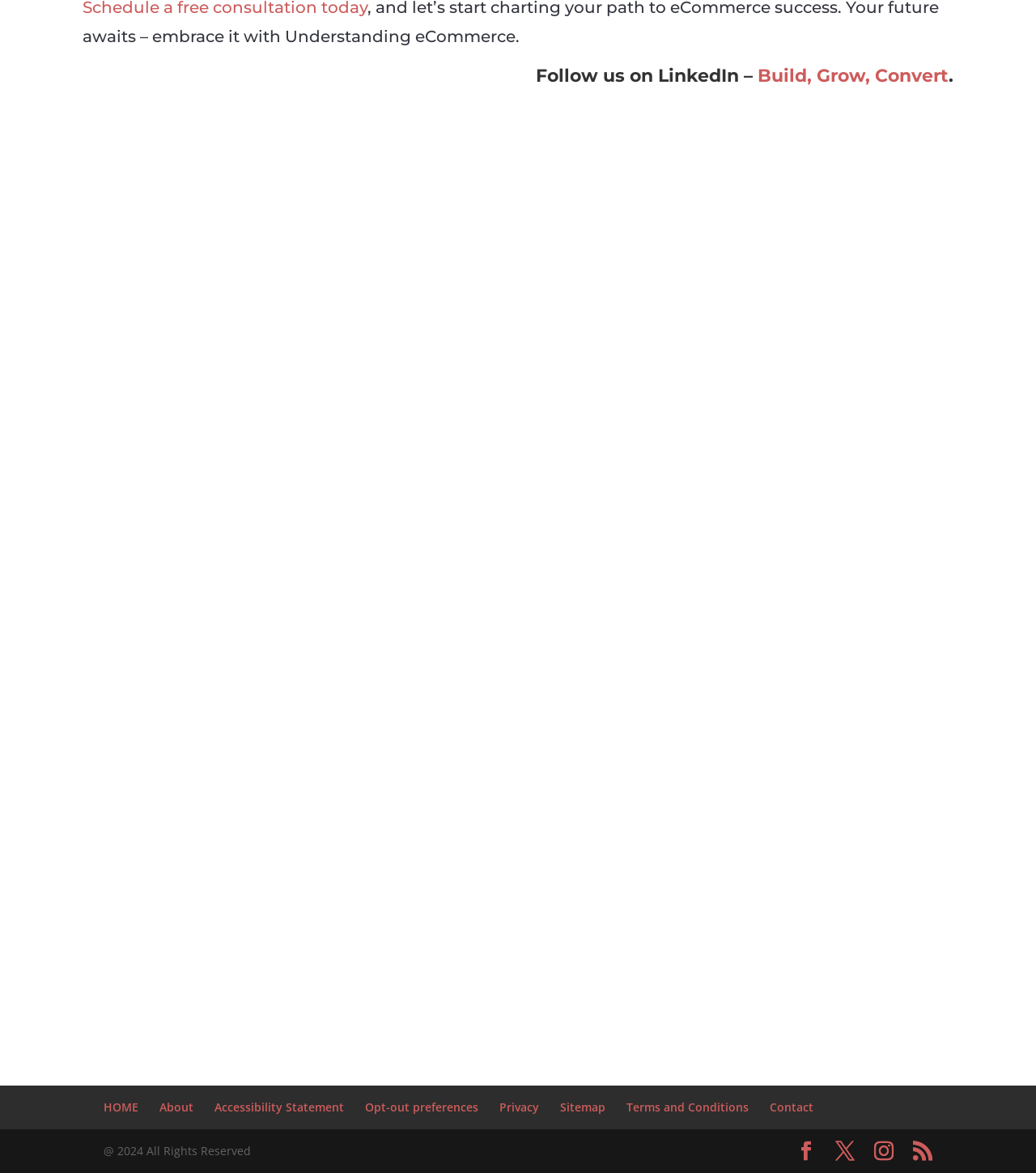Please identify the bounding box coordinates of the element I should click to complete this instruction: 'Enter text in the first input field'. The coordinates should be given as four float numbers between 0 and 1, like this: [left, top, right, bottom].

[0.188, 0.5, 0.812, 0.535]